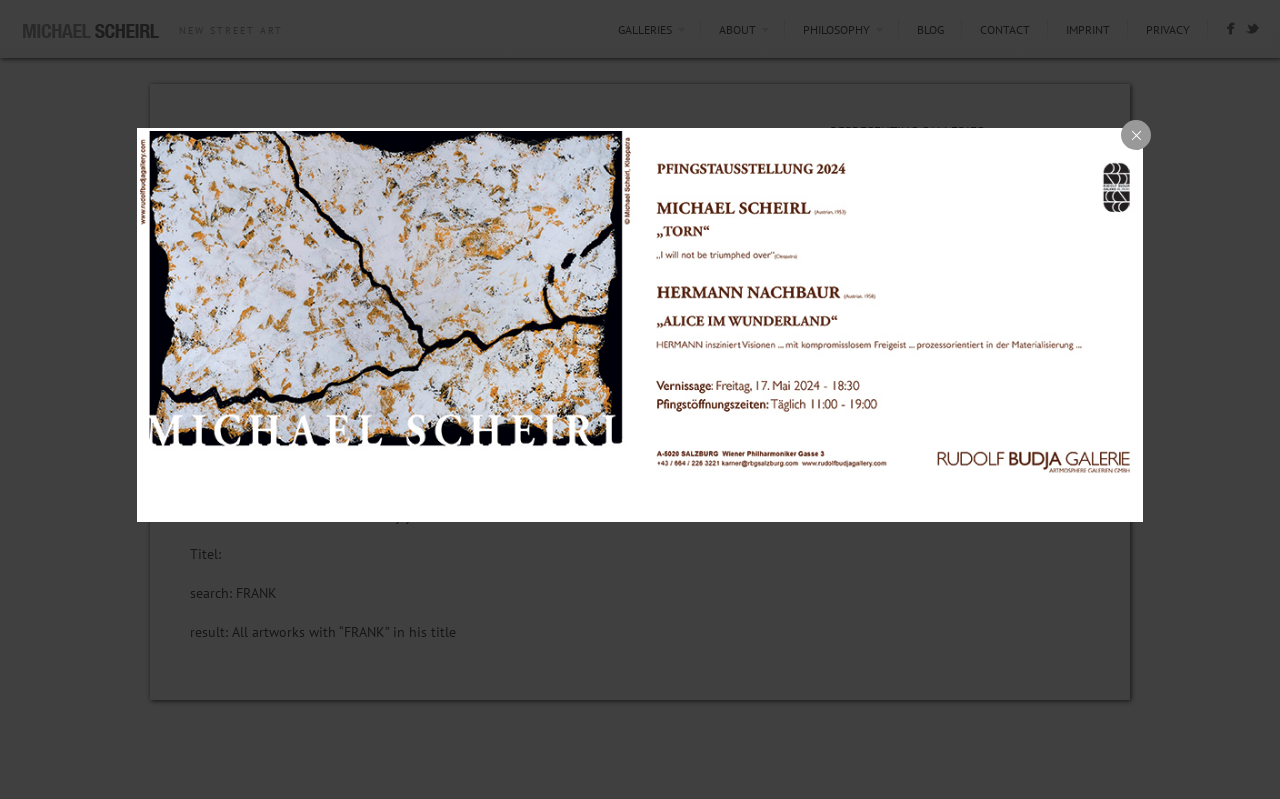How many representing galleries are listed?
Please give a detailed answer to the question using the information shown in the image.

The webpage lists two representing galleries, namely 'RUDOLF BUDJA GALERIE' and 'CAS CONTEMPORARY ART SPACE', which can be found under the heading 'REPRESENTING GALLERIES'.